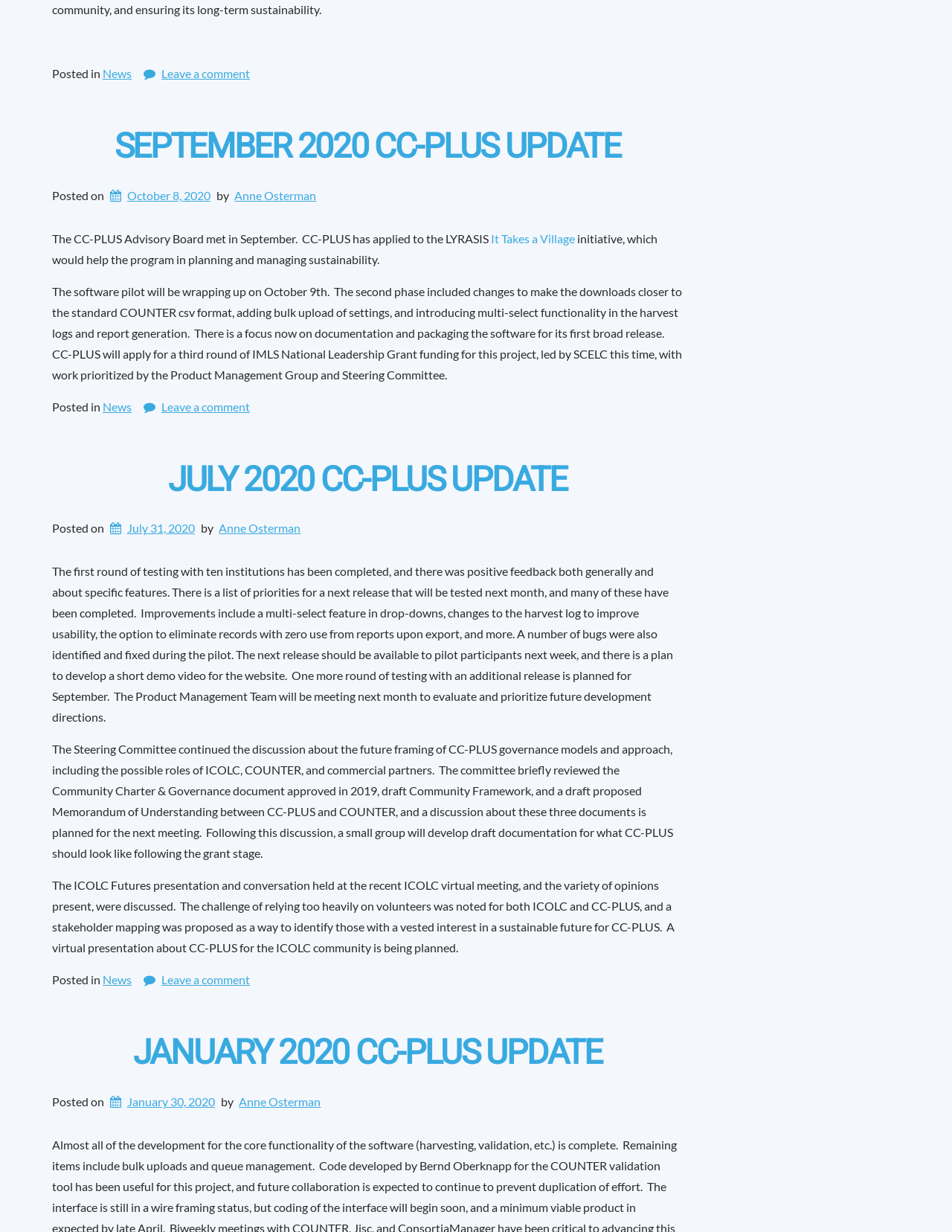Determine the bounding box coordinates of the element that should be clicked to execute the following command: "Click on 'SEPTEMBER 2020 CC-PLUS UPDATE'".

[0.12, 0.099, 0.651, 0.14]